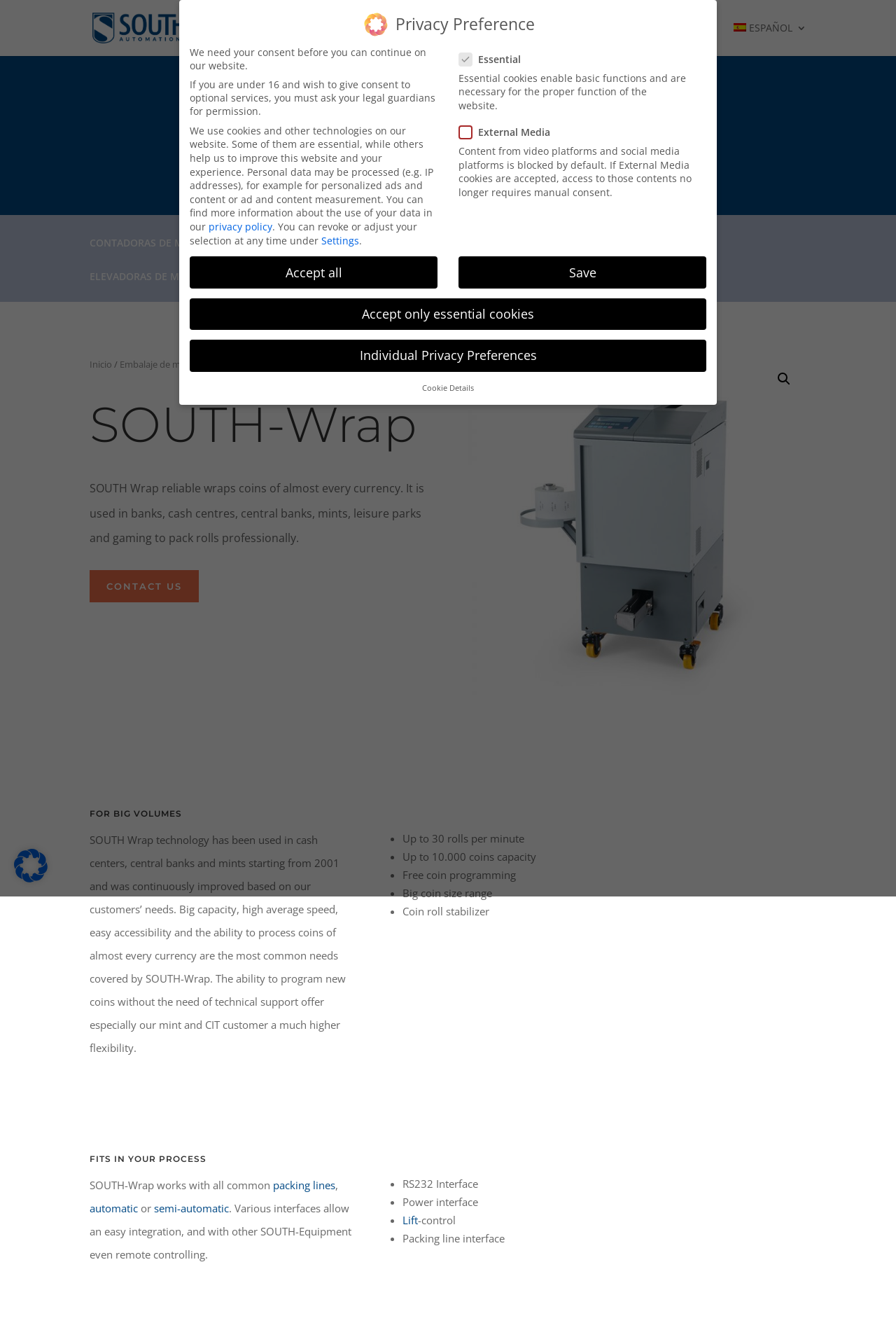Respond to the question below with a single word or phrase:
What is the benefit of SOUTH-Wrap's free coin programming?

Higher flexibility